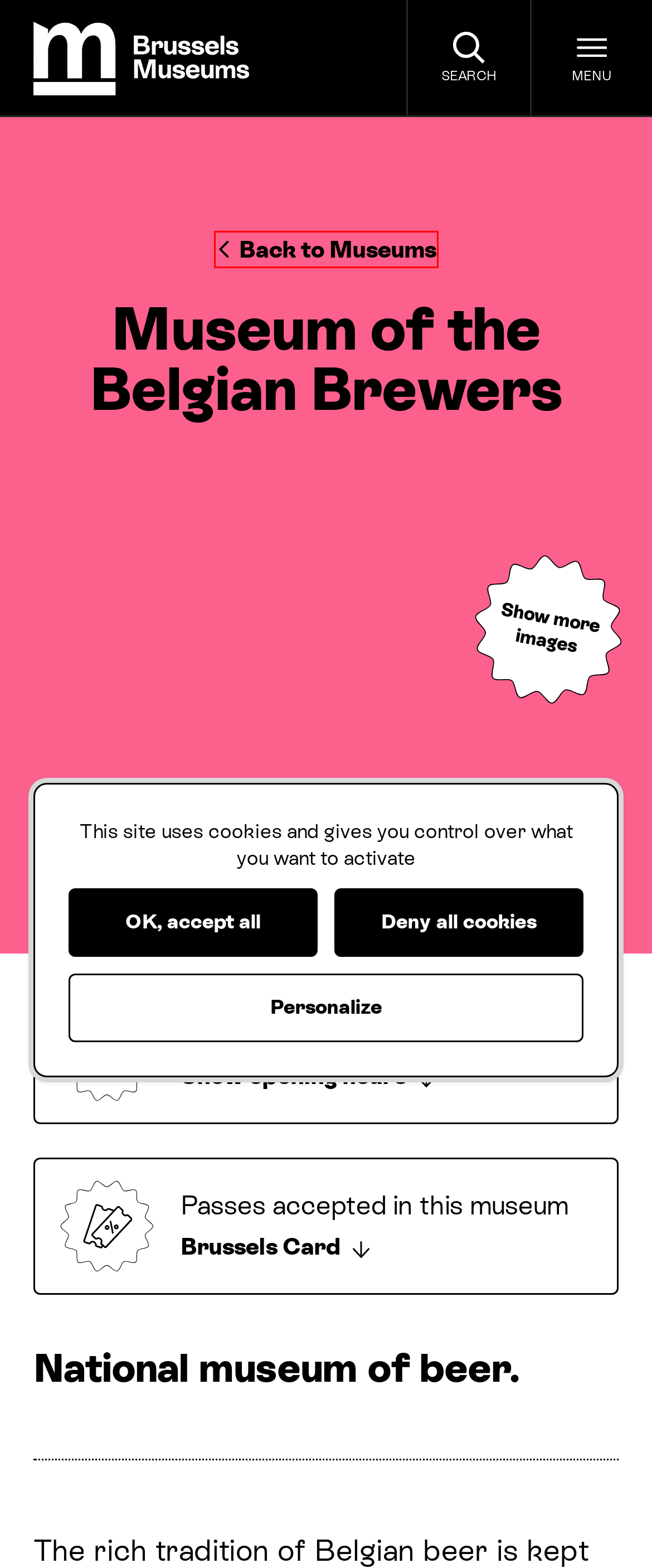Given a webpage screenshot featuring a red rectangle around a UI element, please determine the best description for the new webpage that appears after the element within the bounding box is clicked. The options are:
A. Brussels Card | Brussels Museums
B. General Privacy policy Brussels Museums | Brussels Museums
C. Homepage | Brussels Museums
D. Support us | Brussels Museums
E. cropmark. creative studio
F. Contact | Brussels Museums
G. Museums | Brussels Museums
H. Our projects | Brussels Museums

G